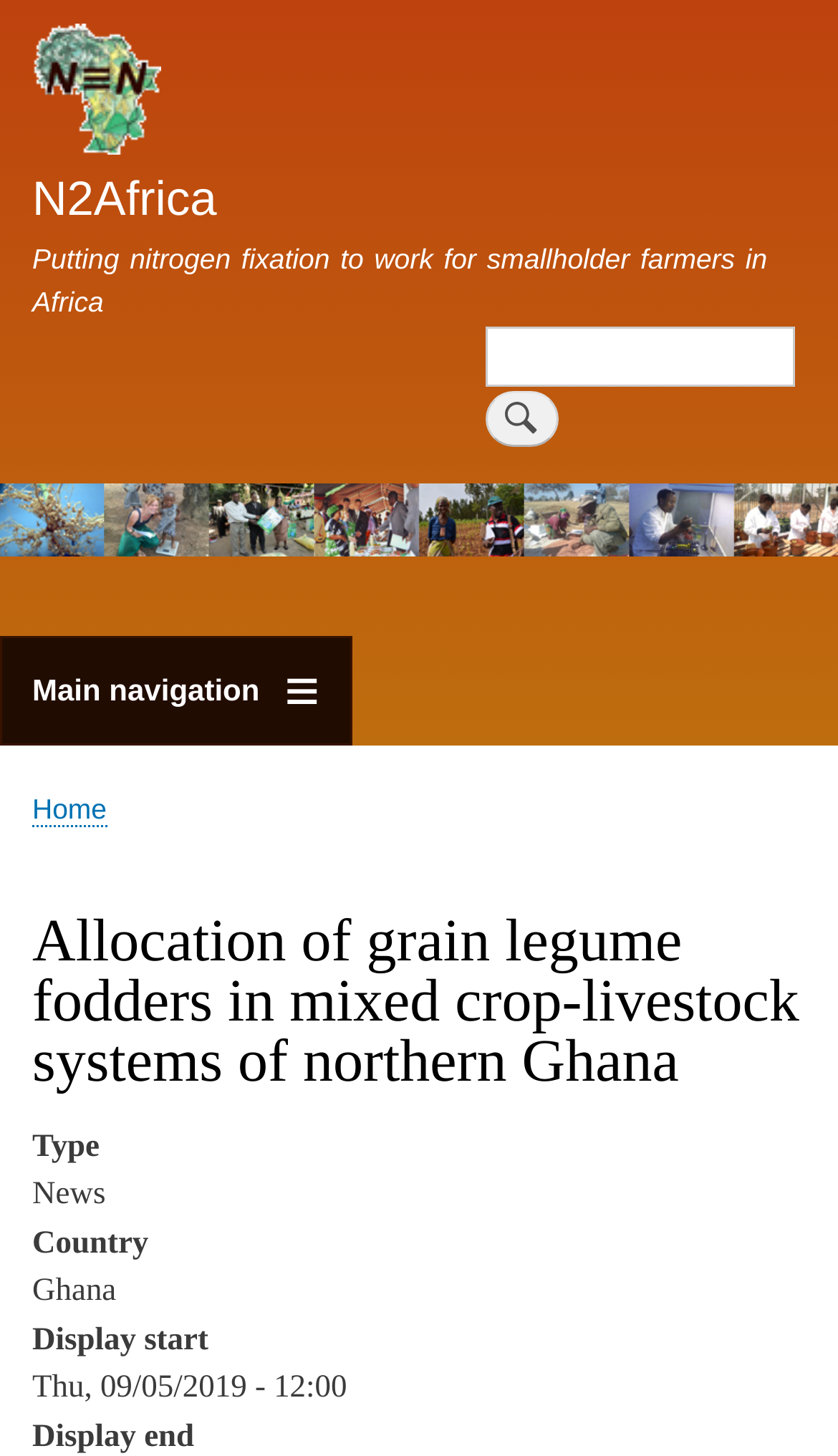Reply to the question with a brief word or phrase: Is there a search function on this webpage?

Yes